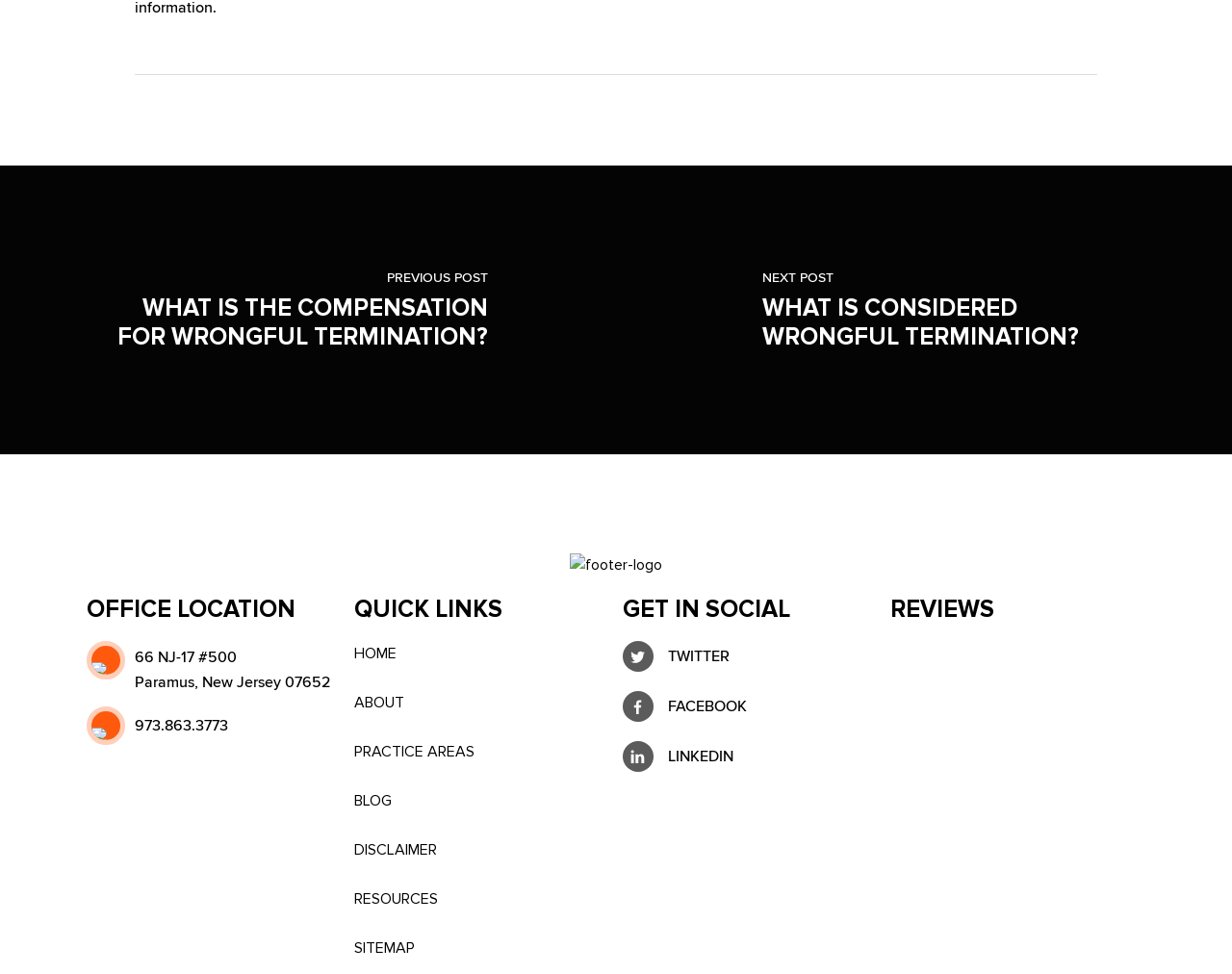Please respond to the question using a single word or phrase:
What are the social media platforms listed?

TWITTER, FACEBOOK, LINKEDIN